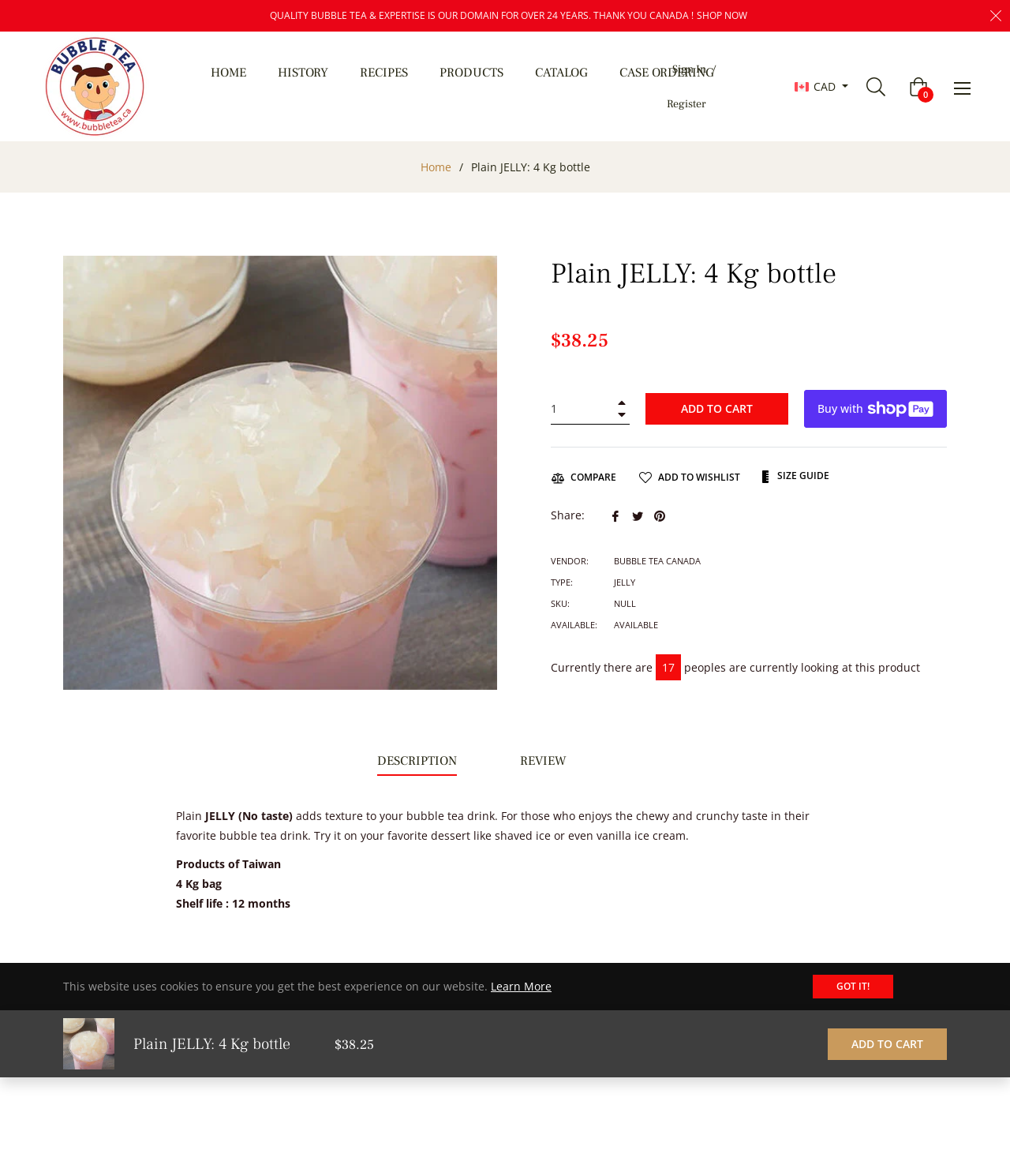Identify the bounding box coordinates of the section that should be clicked to achieve the task described: "Click the 'ADD TO CART' button".

[0.639, 0.334, 0.78, 0.361]